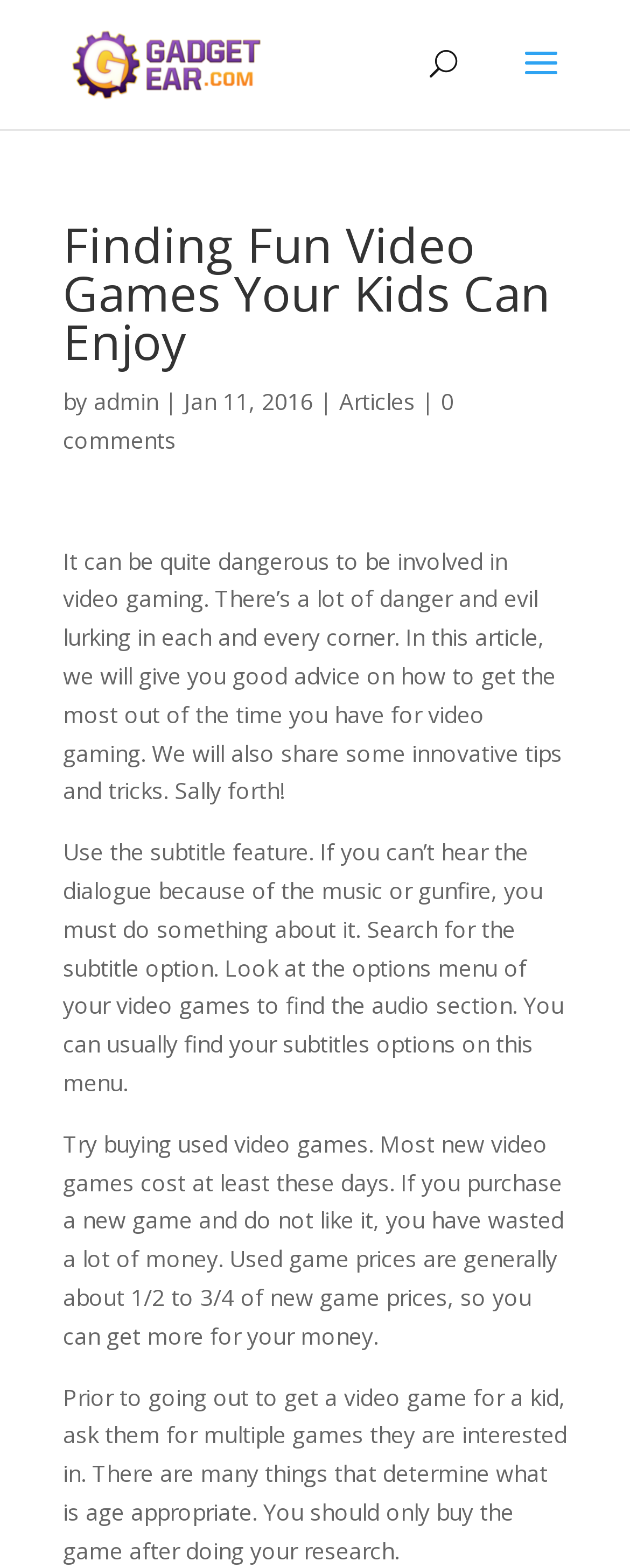Who wrote the article?
Use the information from the screenshot to give a comprehensive response to the question.

The author of the article can be found by looking at the text following the heading 'Finding Fun Video Games Your Kids Can Enjoy'. The text 'by' is followed by a link 'admin', which indicates that 'admin' is the author of the article.